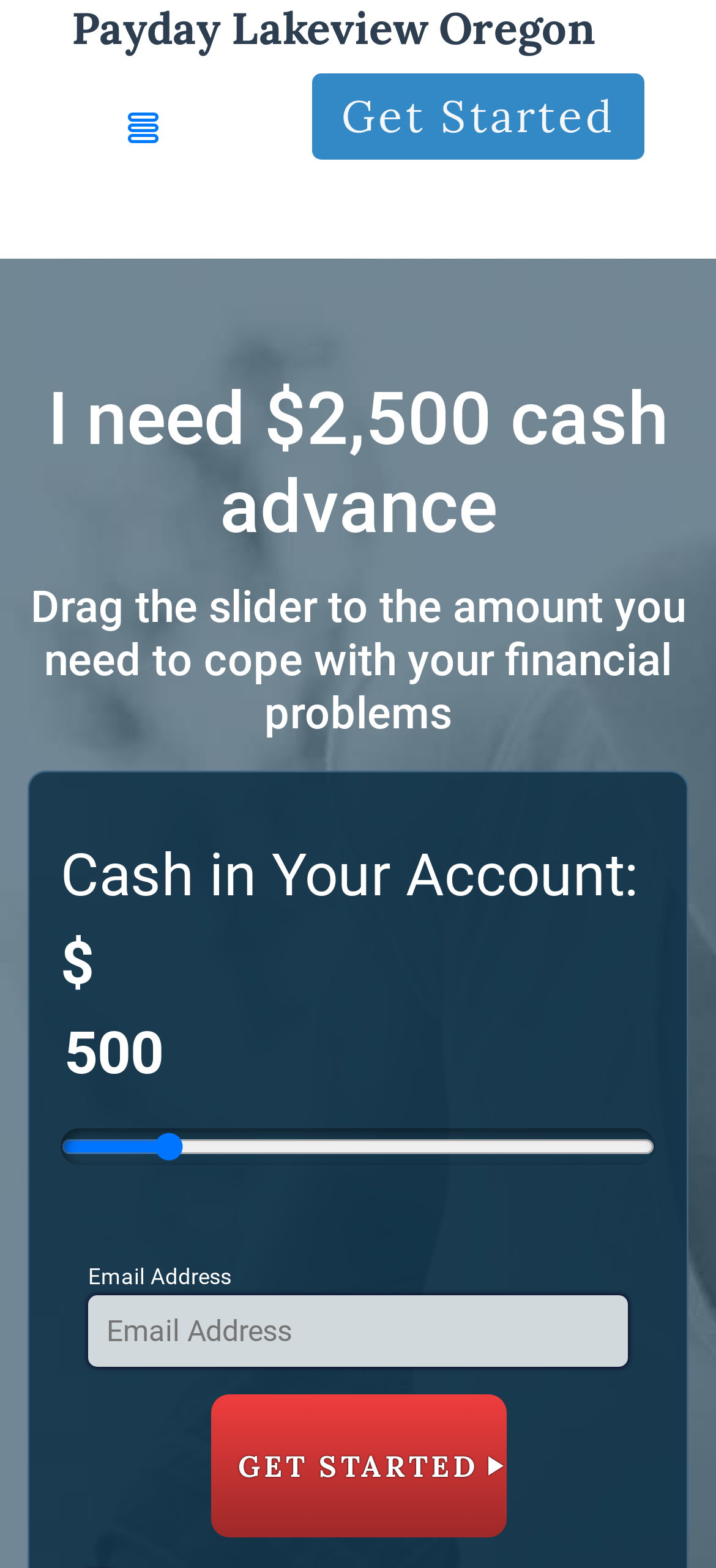What is the default cash advance amount?
Look at the image and provide a short answer using one word or a phrase.

2,500